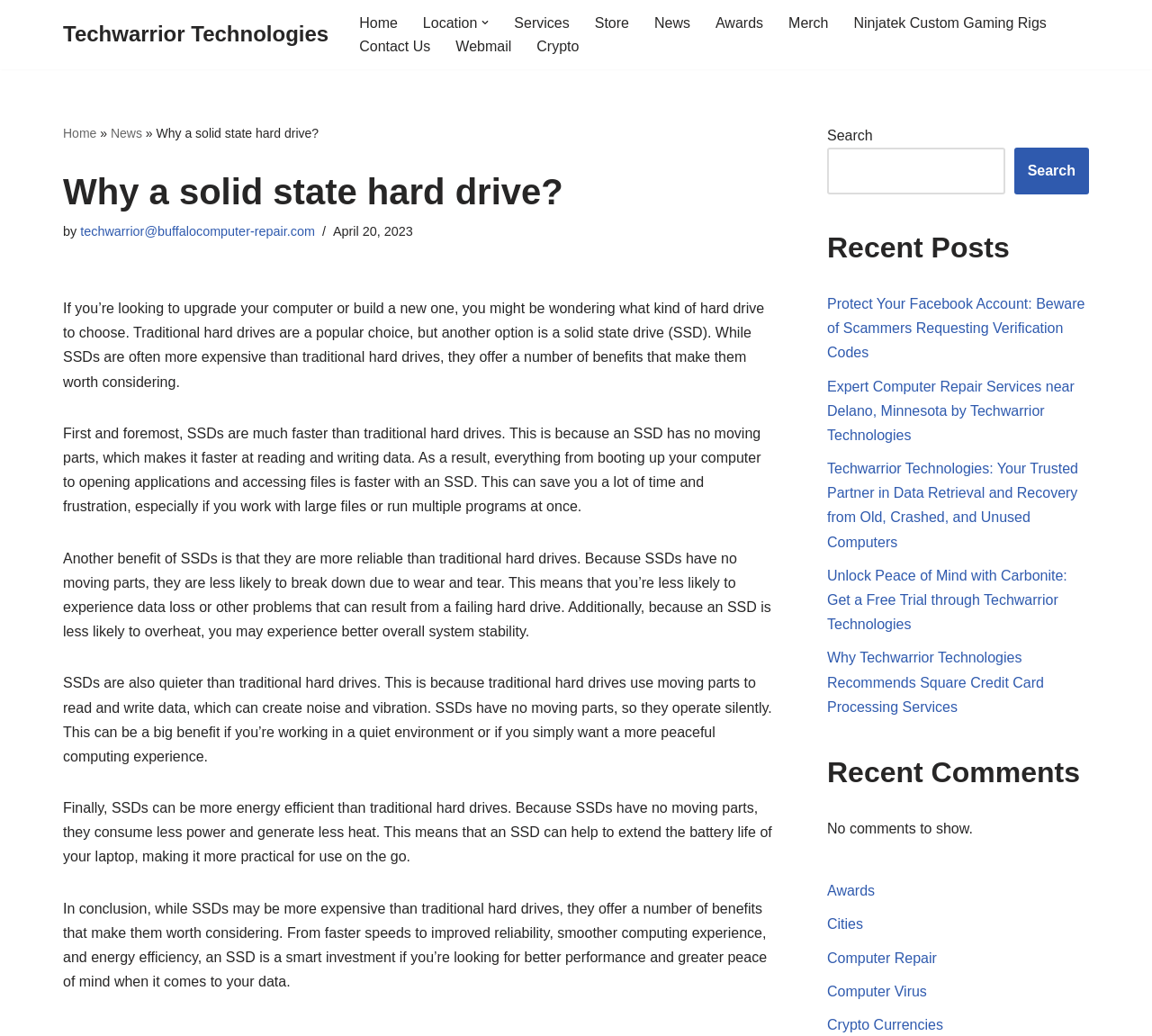Please determine the bounding box coordinates of the clickable area required to carry out the following instruction: "Check the 'Recent Posts'". The coordinates must be four float numbers between 0 and 1, represented as [left, top, right, bottom].

[0.718, 0.222, 0.945, 0.255]